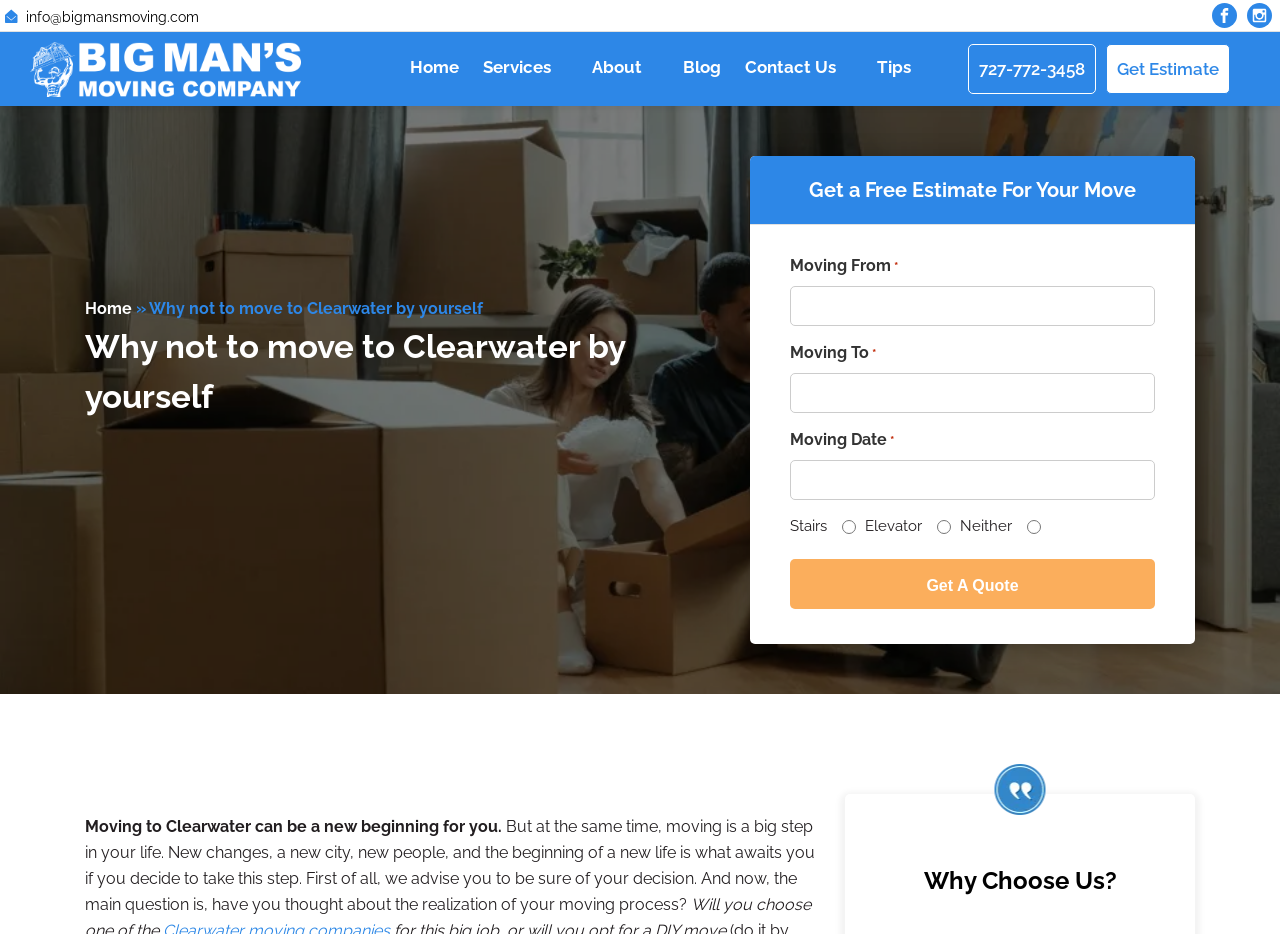Please mark the bounding box coordinates of the area that should be clicked to carry out the instruction: "Enter moving from location".

[0.617, 0.306, 0.902, 0.349]